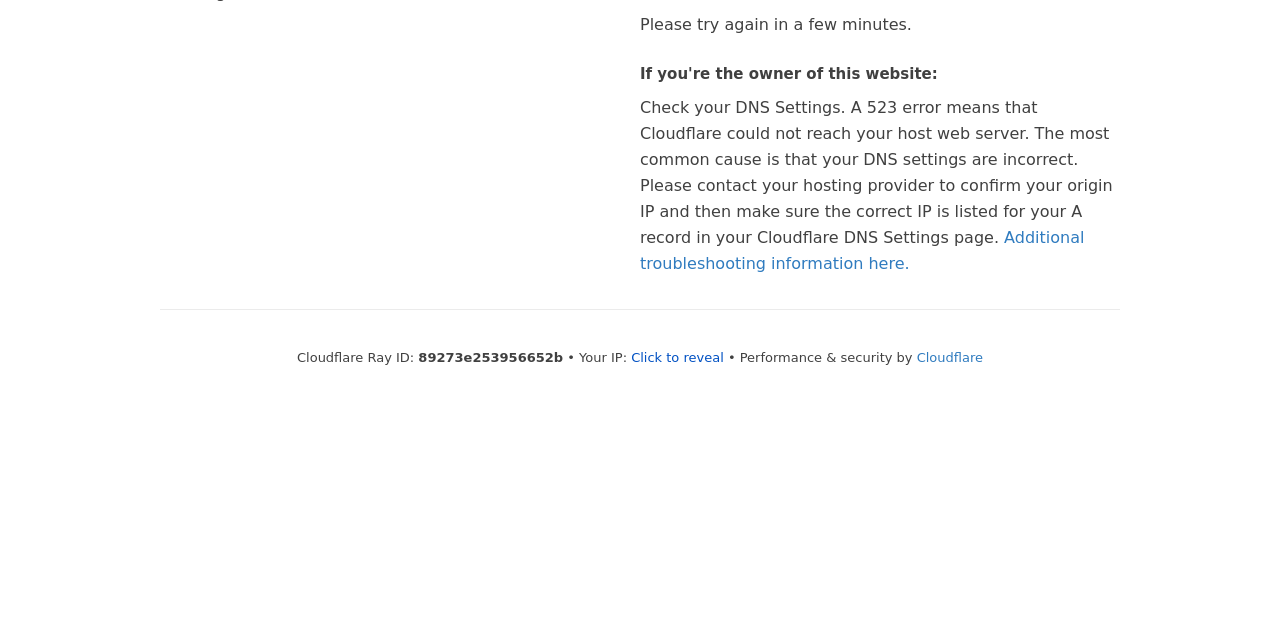Given the element description: "Click to reveal", predict the bounding box coordinates of the UI element it refers to, using four float numbers between 0 and 1, i.e., [left, top, right, bottom].

[0.493, 0.546, 0.565, 0.57]